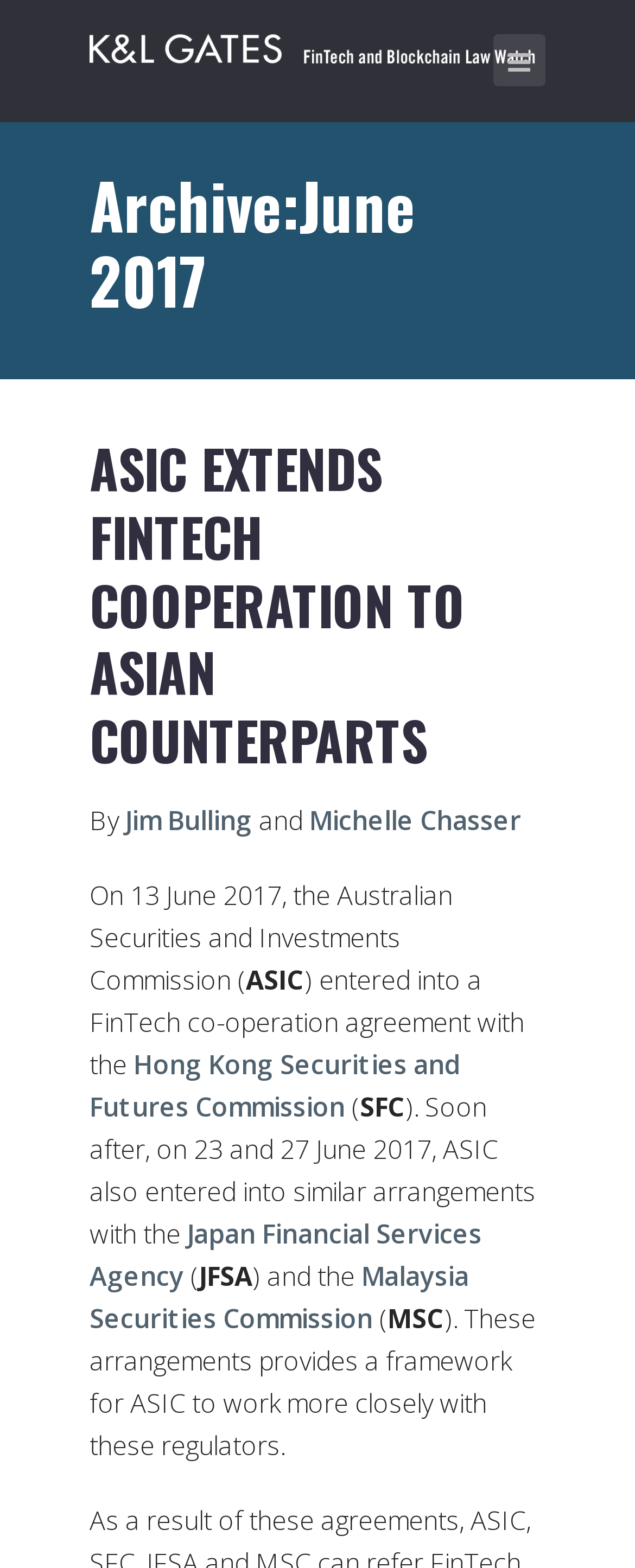Give a detailed overview of the webpage's appearance and contents.

The webpage appears to be a news article or blog post from June 2017, focusing on FinTech and Blockchain Law Watch. At the top, there is a link to "FinTech and Blockchain Law Watch" and a small icon represented by "\uf0c9". Below this, there is a heading "Archive: June 2017" which serves as a title for the article.

The main content of the article is divided into sections, with a prominent heading "ASIC EXTENDS FINTECH COOPERATION TO ASIAN COUNTERPARTS". This section has a link to the same title, indicating that it may be a clickable headline. Below this, there are details about the authors, Jim Bulling and Michelle Chasser, mentioned in a line of text.

The article's main body starts with a paragraph discussing the Australian Securities and Investments Commission (ASIC) entering into a FinTech co-operation agreement with the Hong Kong Securities and Futures Commission (SFC) on 13 June 2017. The text continues to explain that ASIC also entered into similar arrangements with the Japan Financial Services Agency (JFSA) and the Malaysia Securities Commission (MSC) on 23 and 27 June 2017, respectively. These arrangements aim to provide a framework for ASIC to work more closely with these regulators.

Throughout the article, there are several links to specific organizations and agencies, such as ASIC, SFC, JFSA, and MSC, which may provide additional information or resources. The text is well-structured and easy to follow, with clear headings and concise paragraphs.